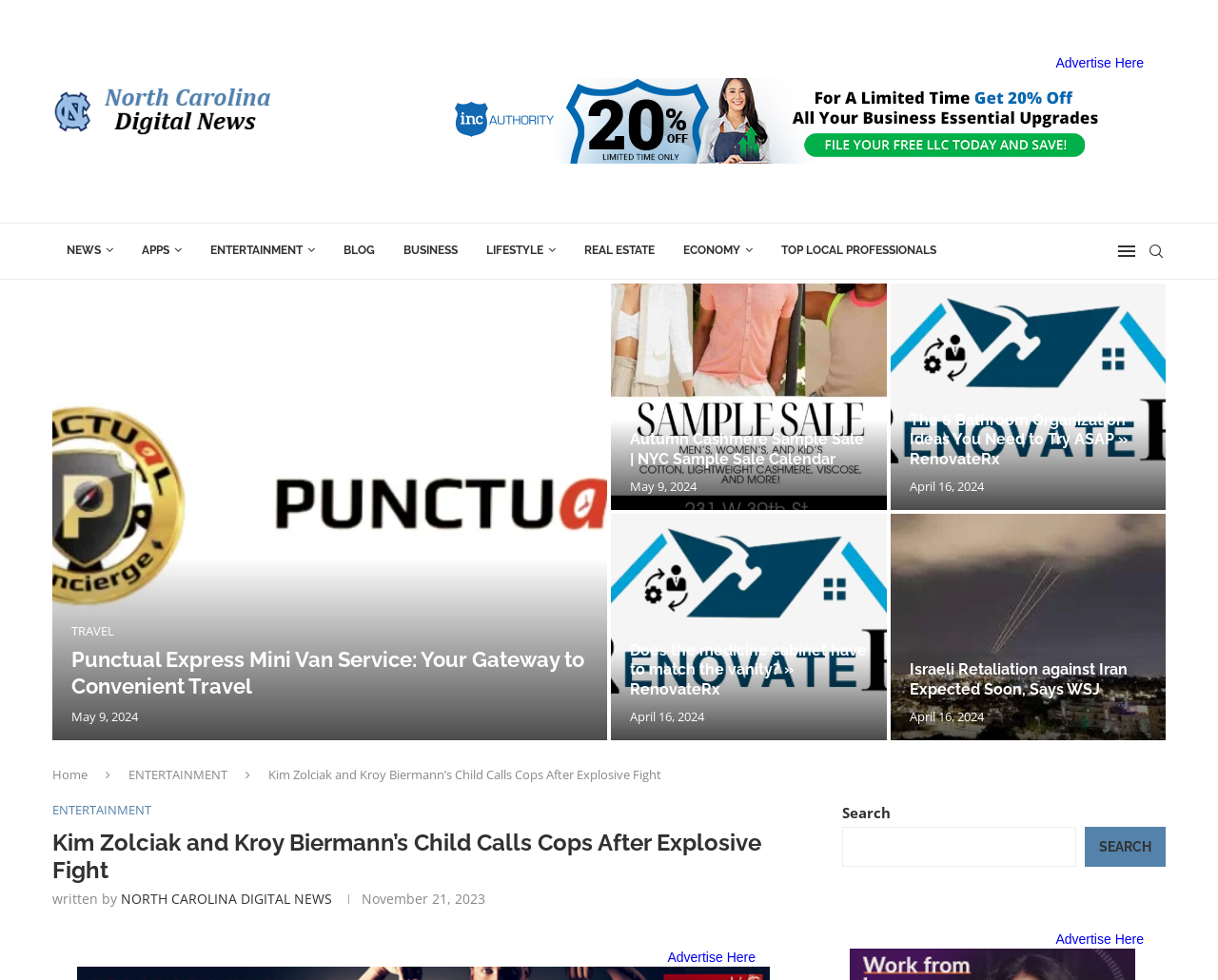Could you determine the bounding box coordinates of the clickable element to complete the instruction: "Read about Punctual Express Mini Van Service"? Provide the coordinates as four float numbers between 0 and 1, i.e., [left, top, right, bottom].

[0.043, 0.289, 0.498, 0.755]